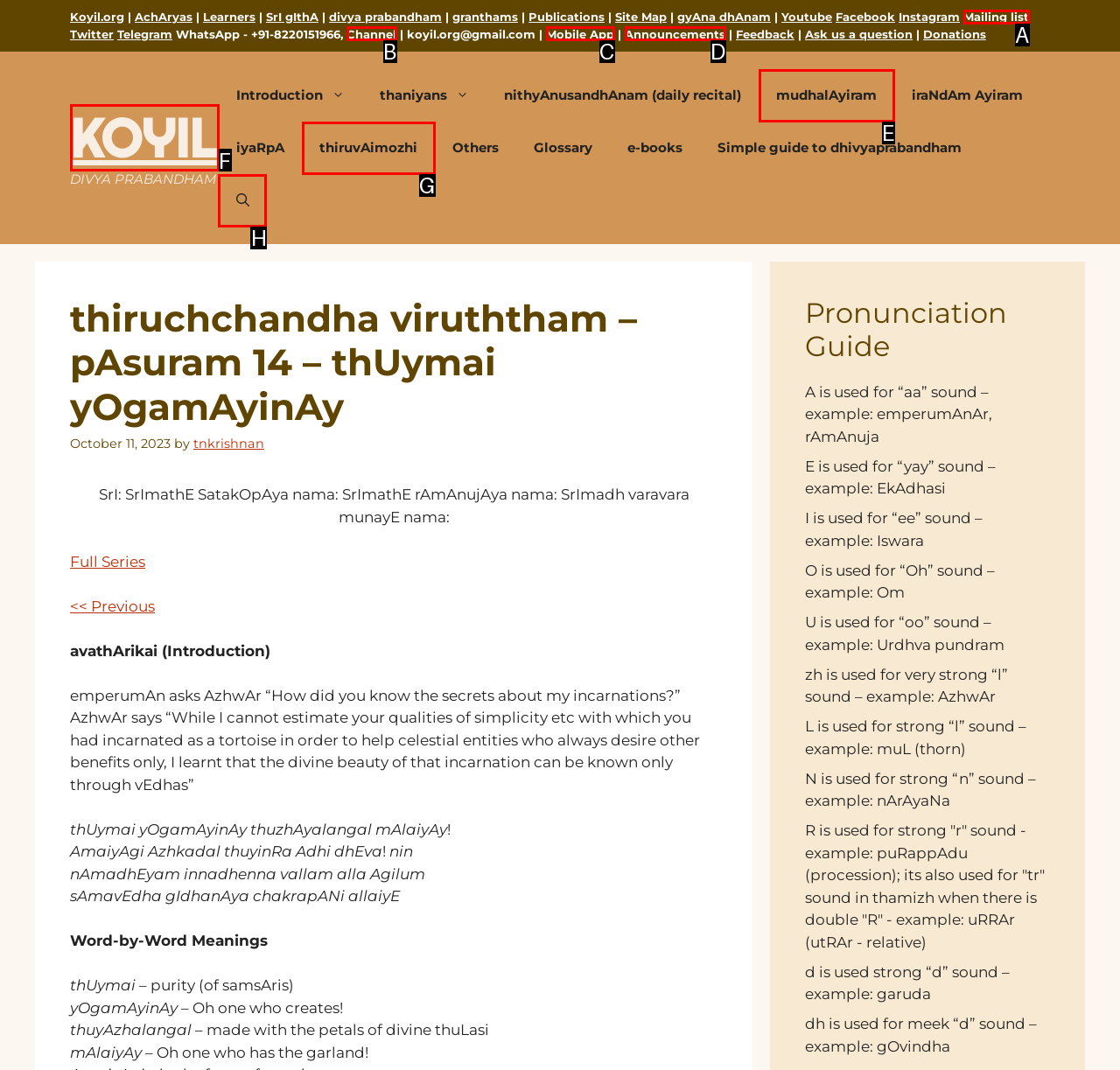Which HTML element should be clicked to complete the task: Open the search? Answer with the letter of the corresponding option.

H